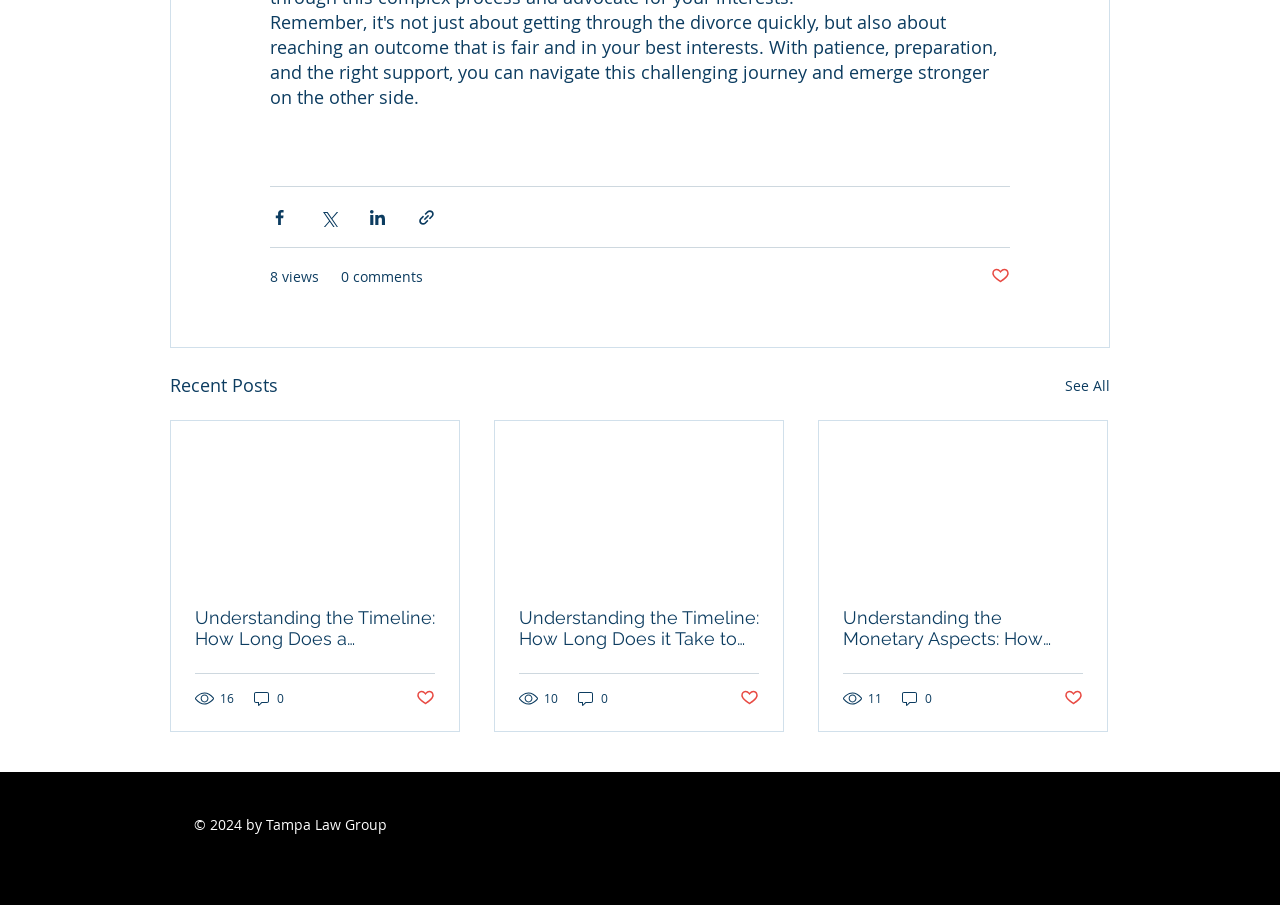What is the title of the first article?
Please give a detailed and elaborate answer to the question.

I looked at the article section and found the first article's title, which is 'Understanding the Timeline: How Long Does a Contested Divorce Take in Florida?'. This title is a link and is located inside the first article section.